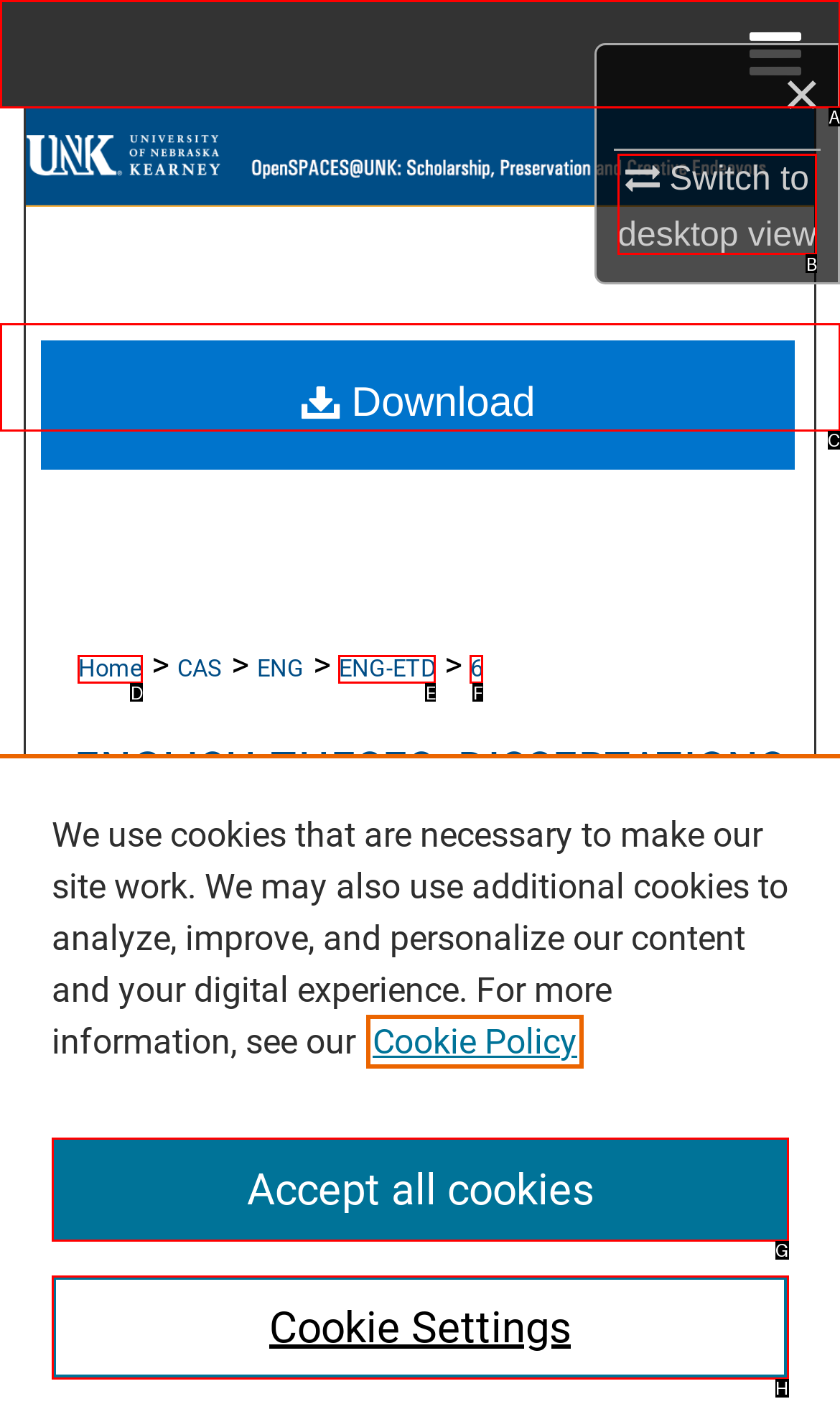Tell me which option best matches this description: Switch to desktopmobile view
Answer with the letter of the matching option directly from the given choices.

B